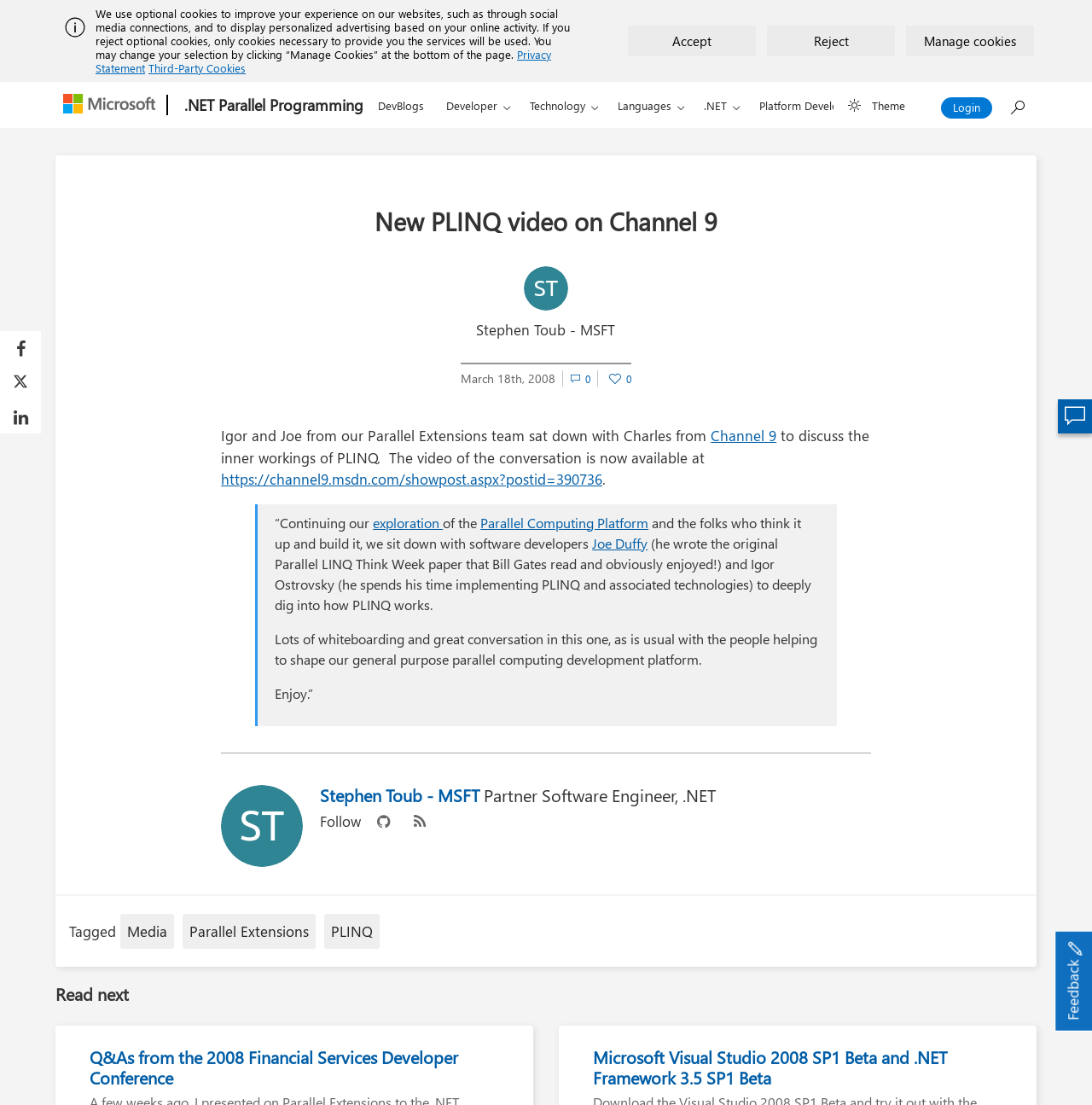Determine the bounding box coordinates of the clickable region to carry out the instruction: "Read the article 'KYLIE JENNER’S BABY ANNOUNCEMENT WAS OMG ON SO MANY LEVELS'".

None